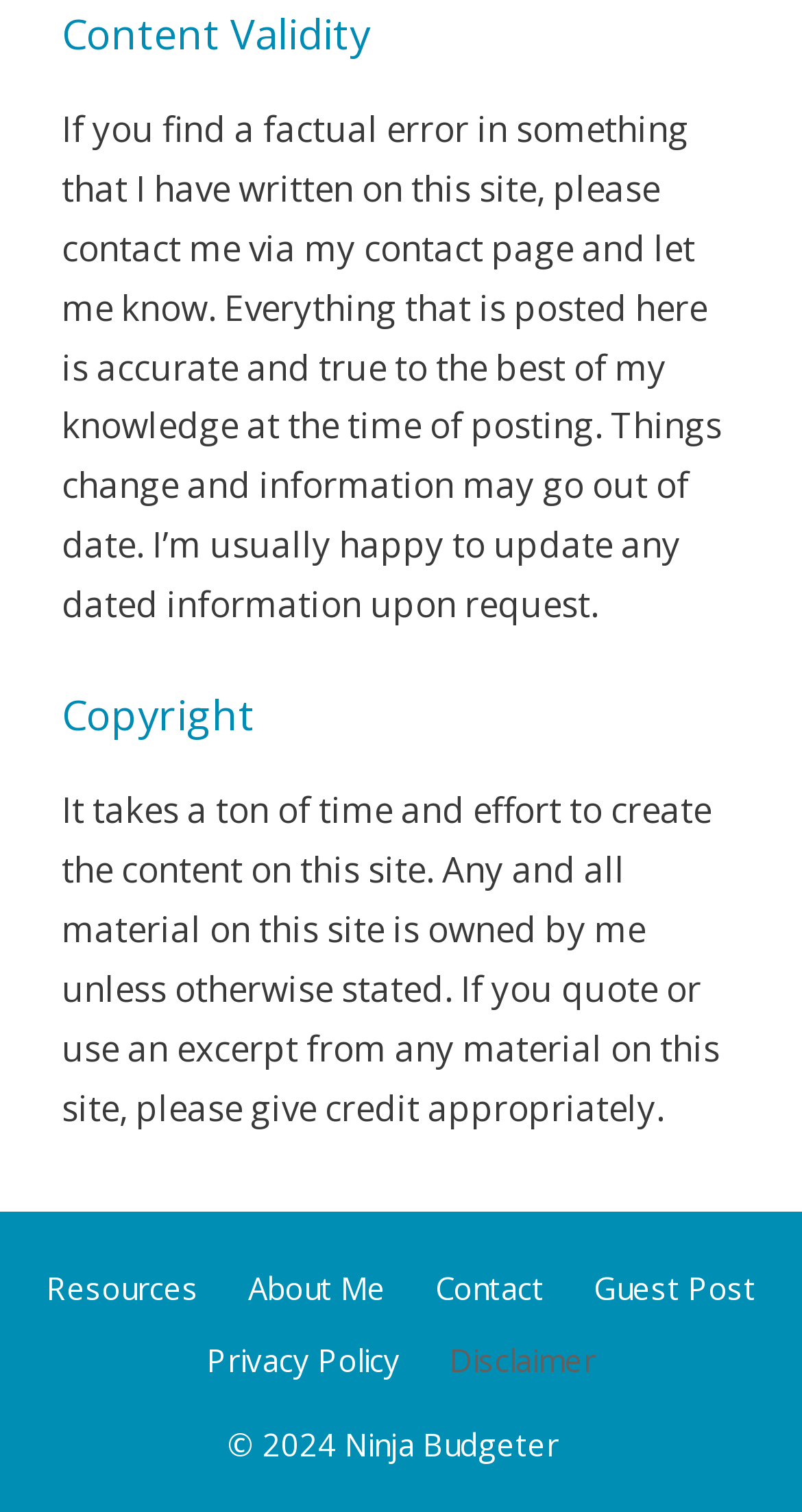Refer to the image and provide a thorough answer to this question:
What is the year of copyright?

The StaticText element with the text '© 2024 Ninja Budgeter ' indicates that the year of copyright is 2024.